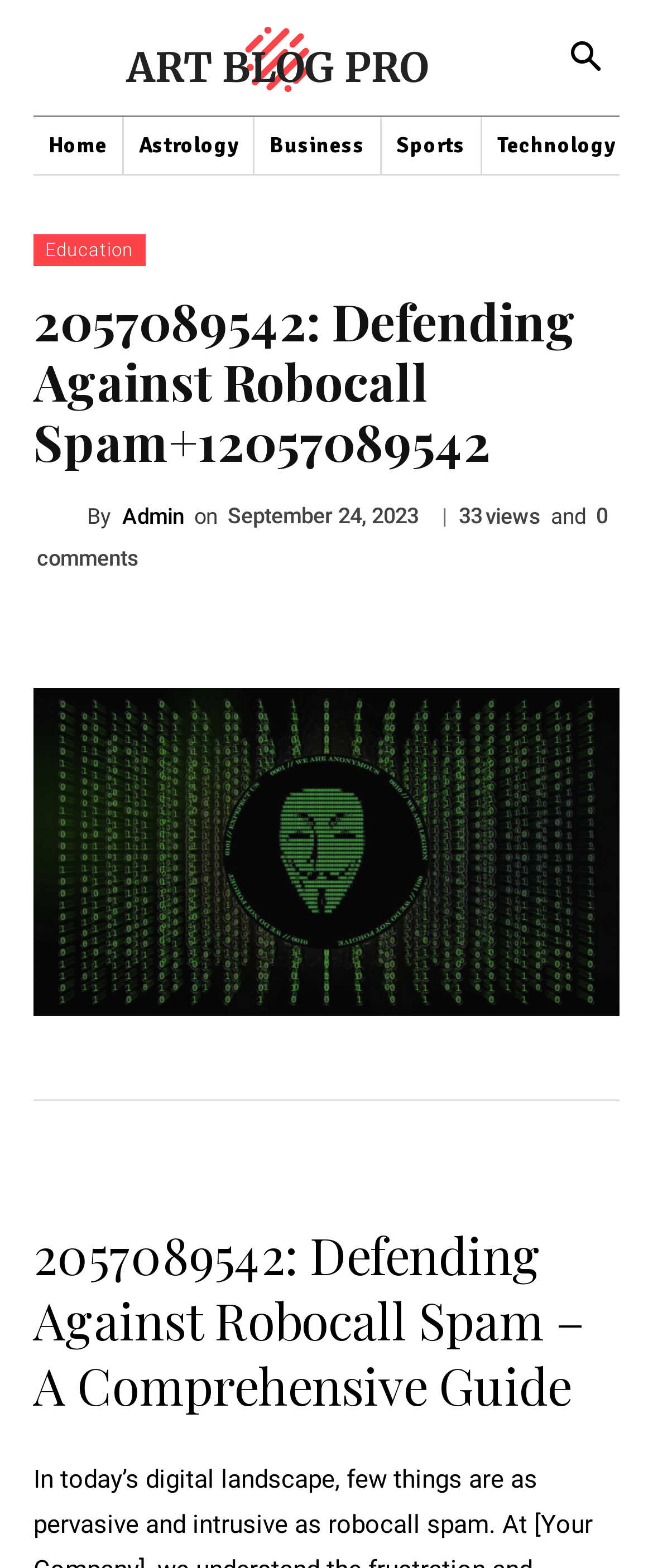Mark the bounding box of the element that matches the following description: "parent_node: By title="Admin"".

[0.051, 0.317, 0.133, 0.341]